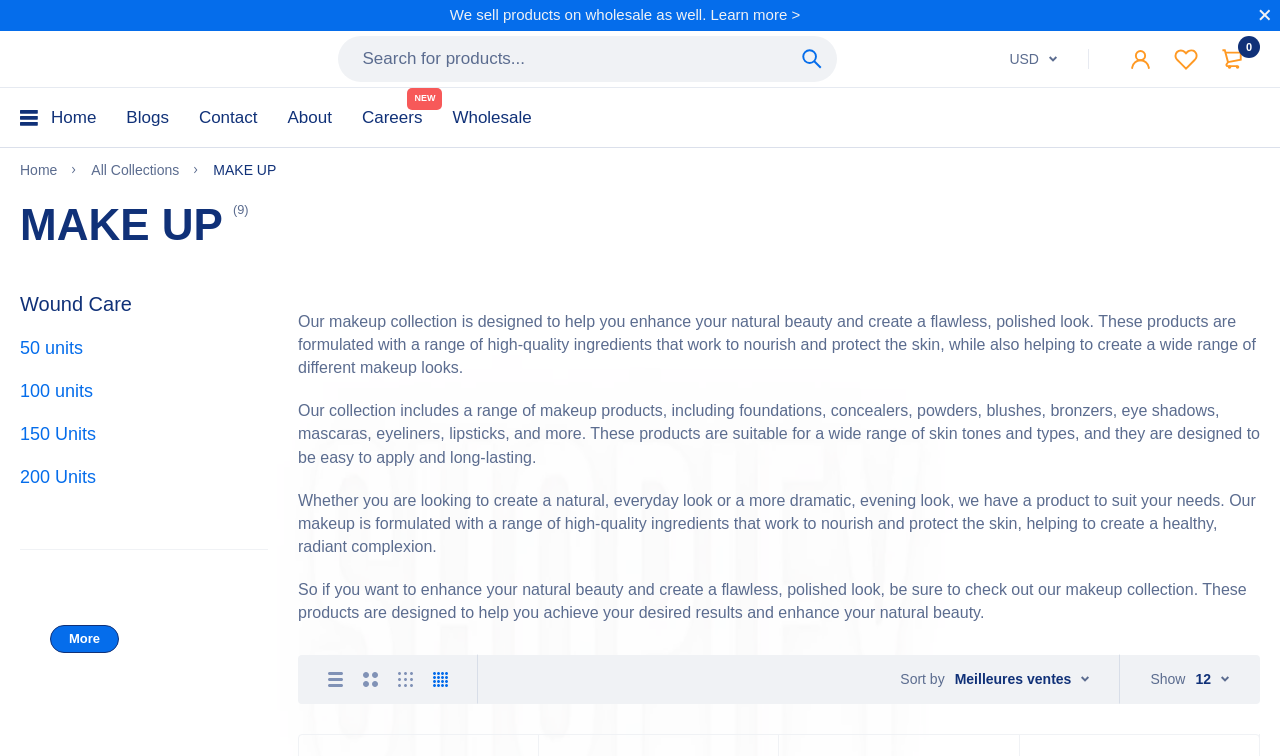Analyze the image and provide a detailed answer to the question: What is the link 'Wholesale' for?

The link 'Wholesale' is for selling products on wholesale, as mentioned in the StaticText 'We sell products on wholesale as well. Learn more >'. This suggests that the website offers wholesale prices for bulk purchases of their products.